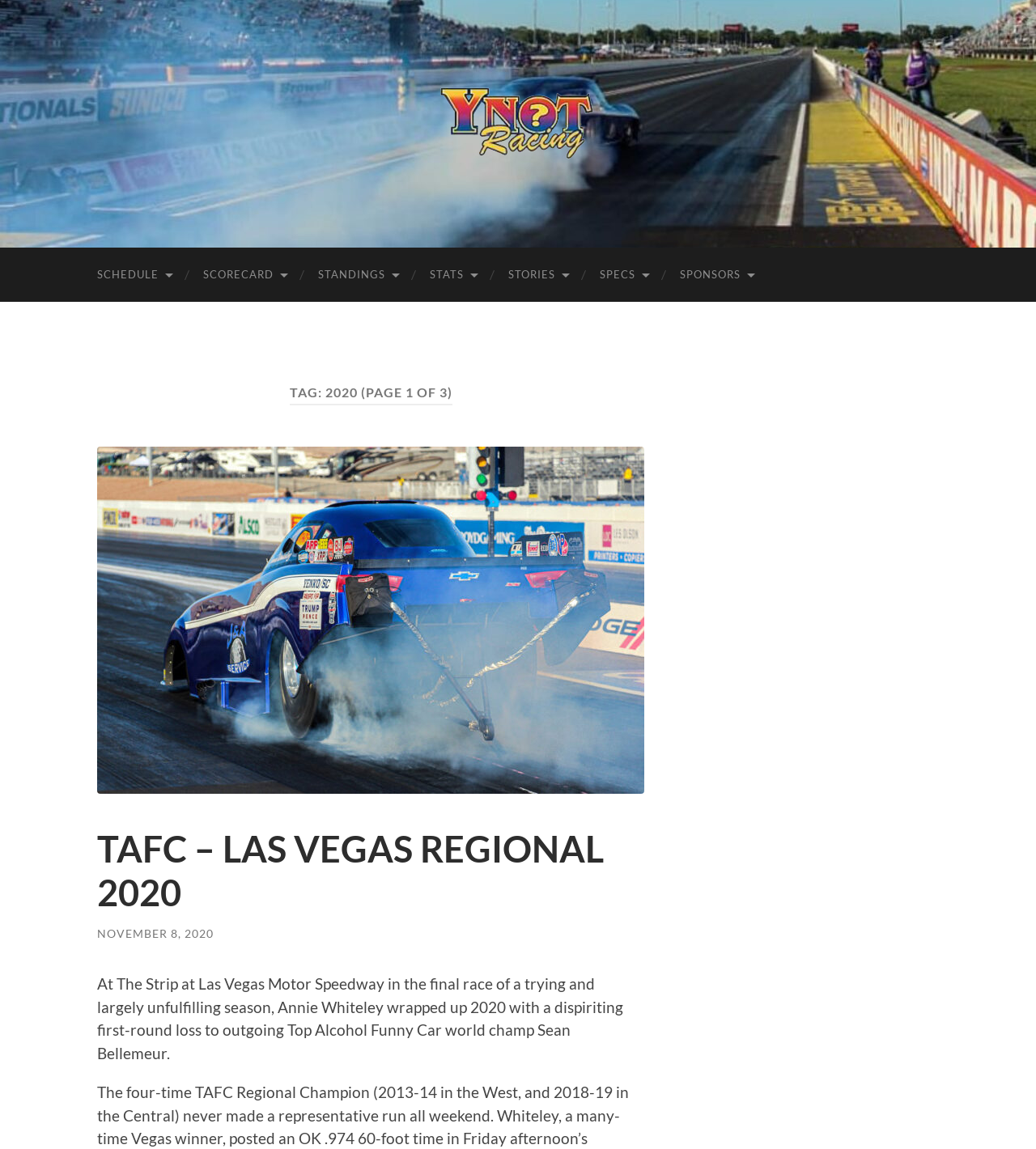Please provide a one-word or phrase answer to the question: 
How many links are in the top navigation bar?

7